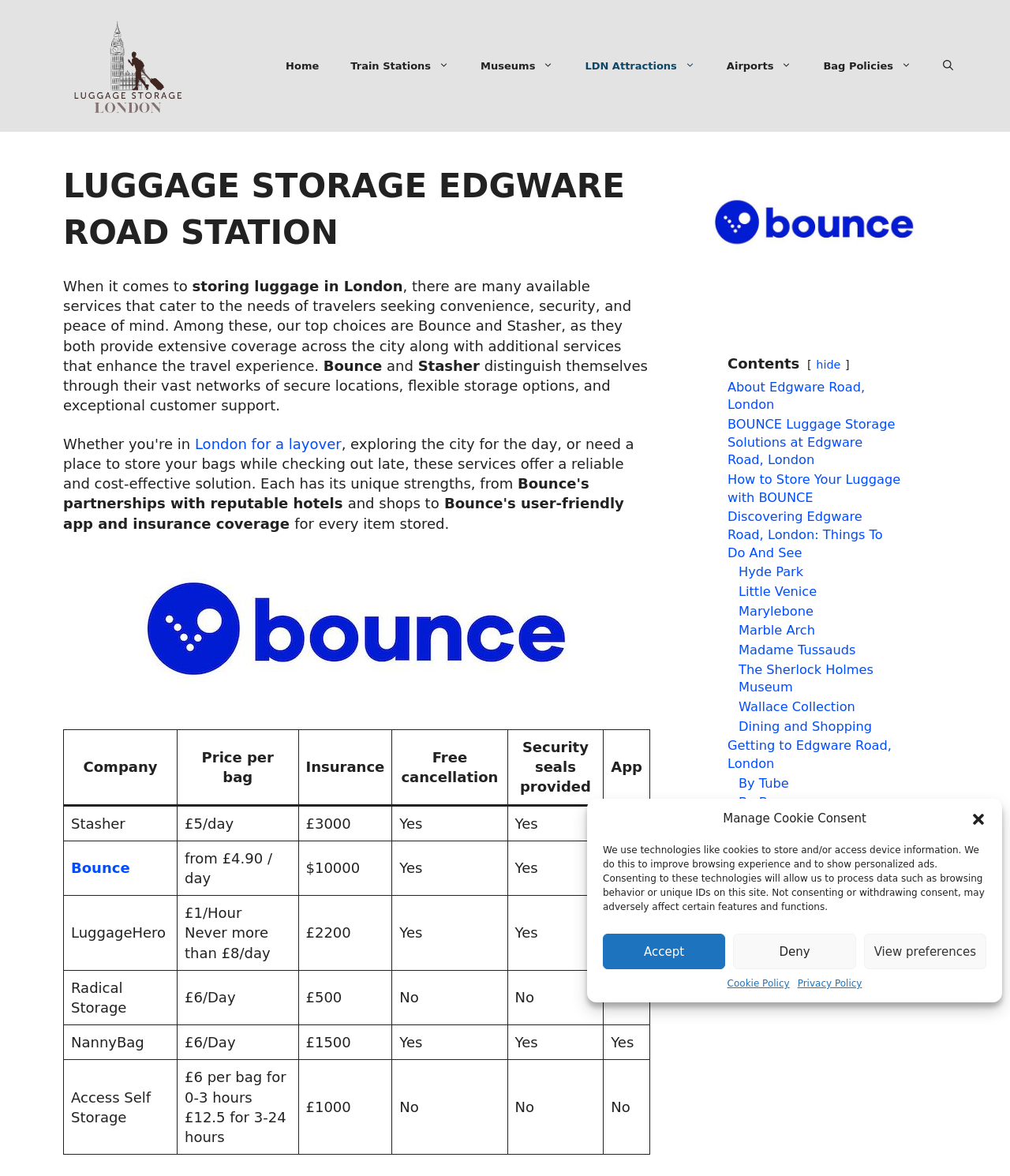Give a one-word or short phrase answer to this question: 
What is the purpose of the luggage storage services?

Convenience, security, and peace of mind